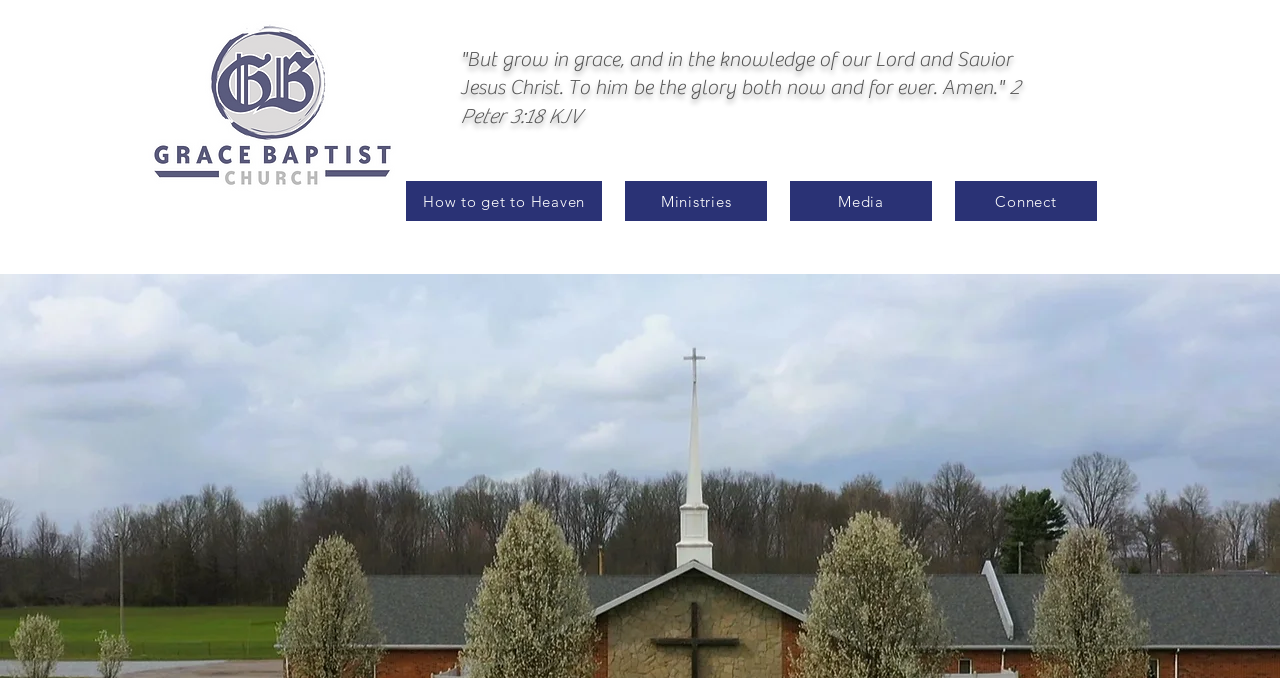What is the logo of the church?
Using the image as a reference, answer the question with a short word or phrase.

GBC Logo_edited.png